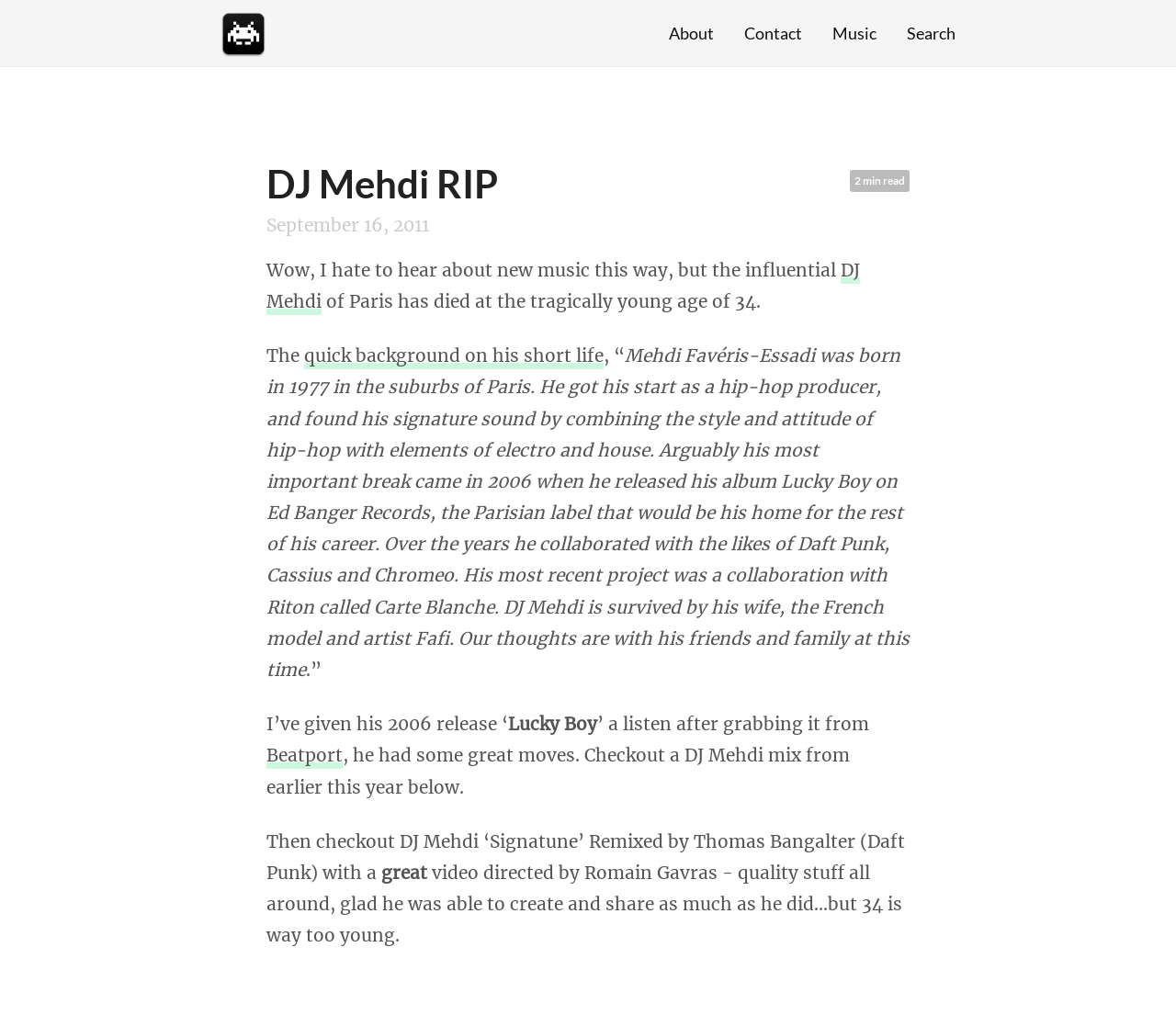Pinpoint the bounding box coordinates of the element that must be clicked to accomplish the following instruction: "Check out the DJ Mehdi mix". The coordinates should be in the format of four float numbers between 0 and 1, i.e., [left, top, right, bottom].

[0.227, 0.733, 0.291, 0.758]